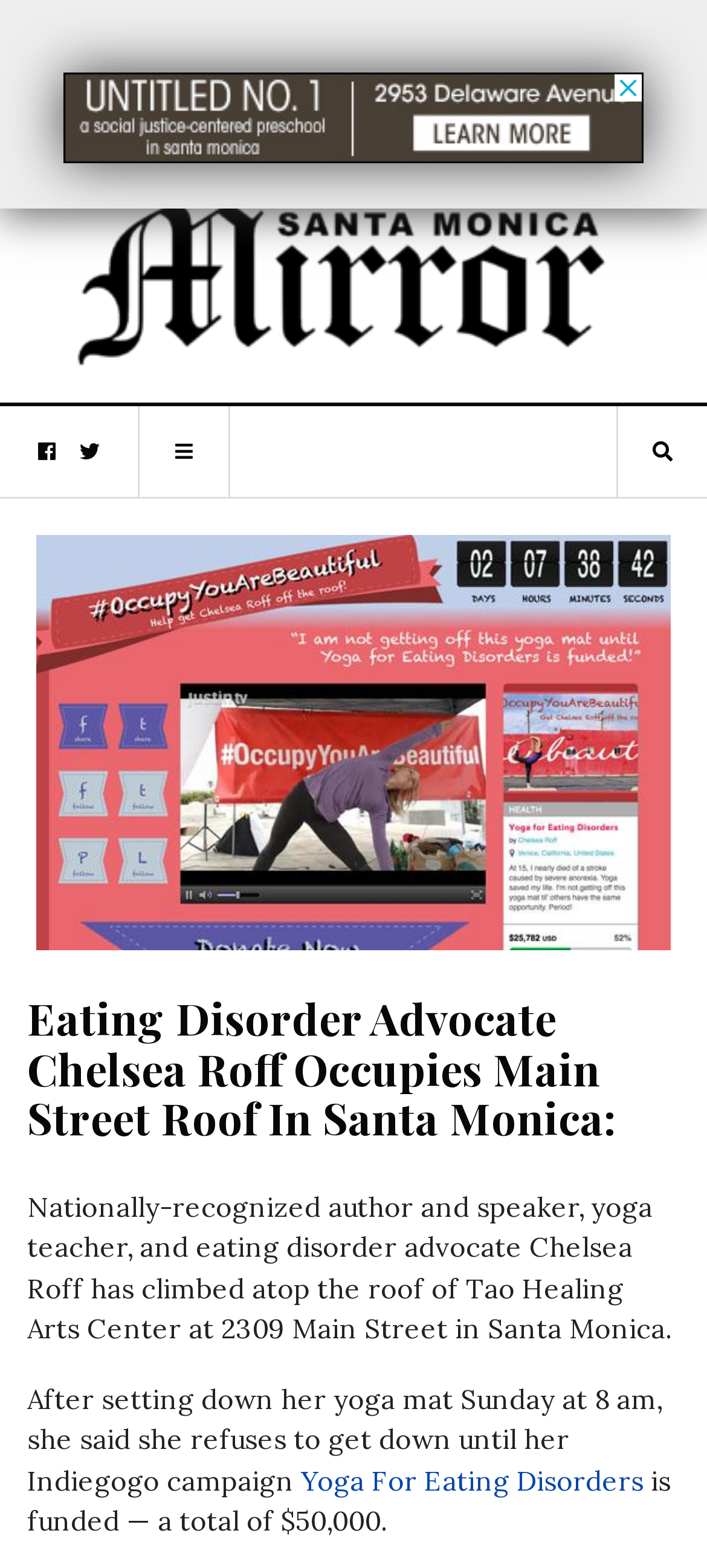Where is Chelsea Roff?
Using the screenshot, give a one-word or short phrase answer.

Roof of Tao Healing Arts Center